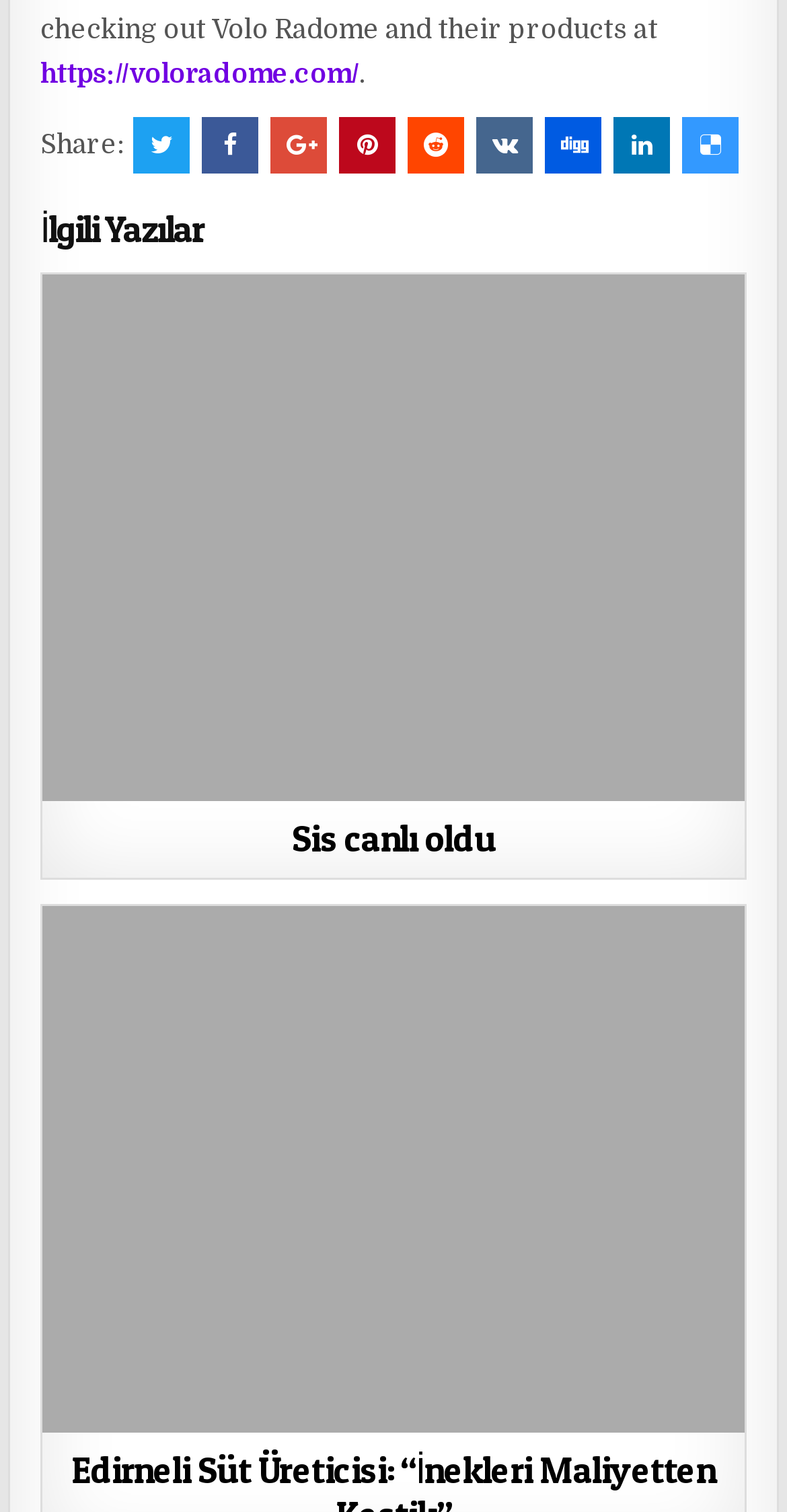What is the text preceding the social media sharing links?
Using the image, give a concise answer in the form of a single word or short phrase.

Share: